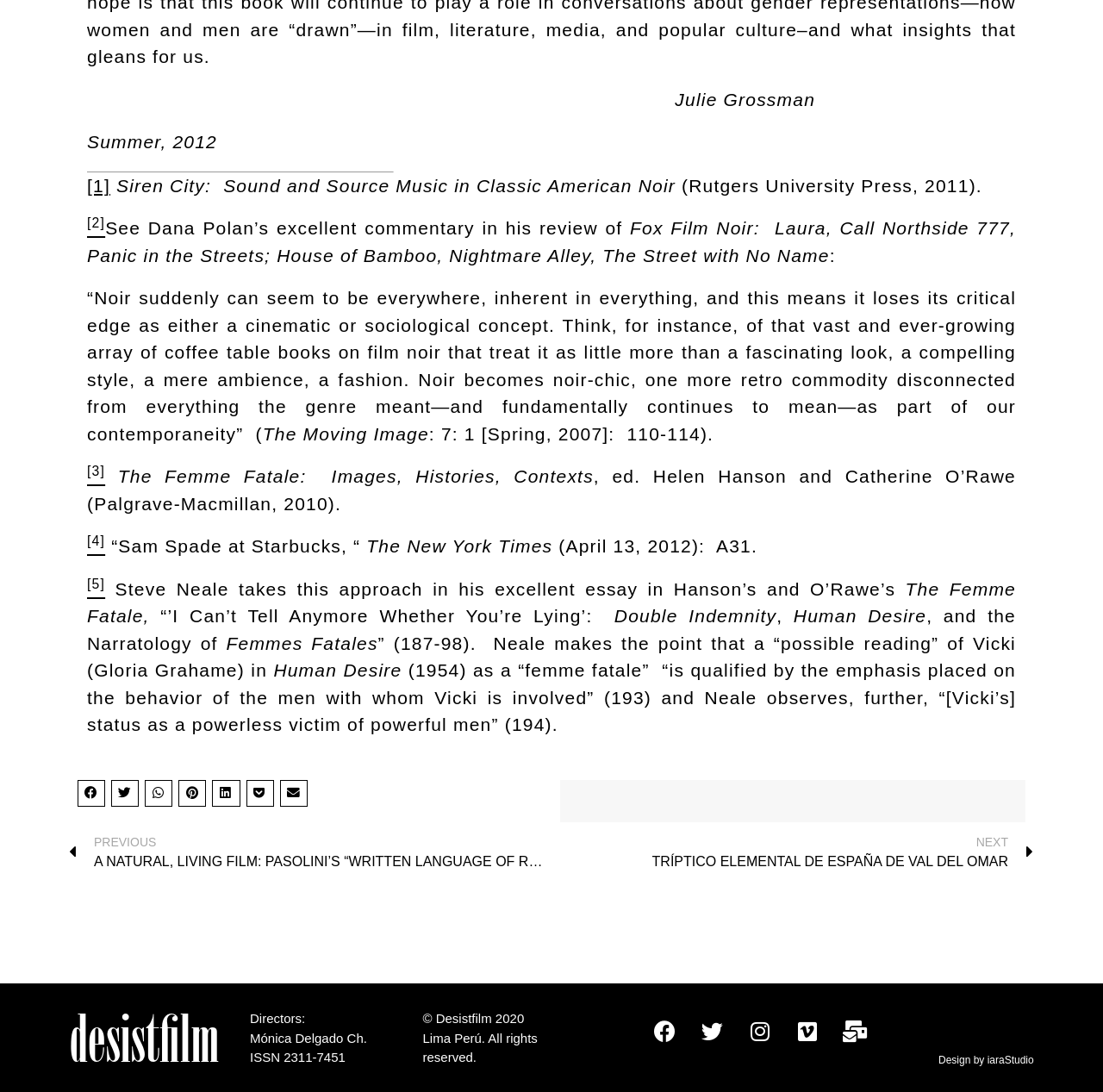Indicate the bounding box coordinates of the element that needs to be clicked to satisfy the following instruction: "View Accessibility Statement". The coordinates should be four float numbers between 0 and 1, i.e., [left, top, right, bottom].

None